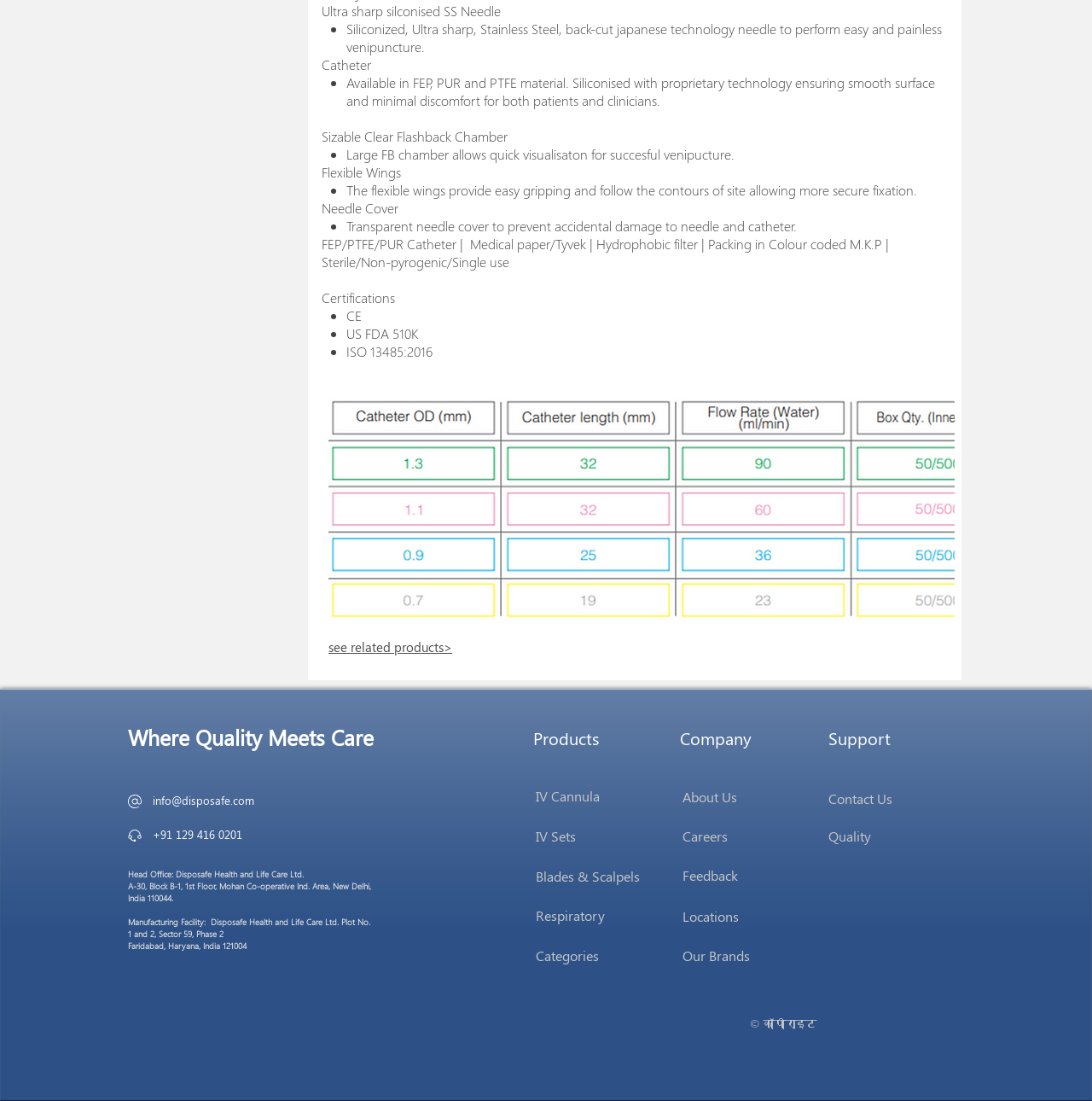Show me the bounding box coordinates of the clickable region to achieve the task as per the instruction: "Click the 'Feedback' button".

[0.625, 0.783, 0.728, 0.807]